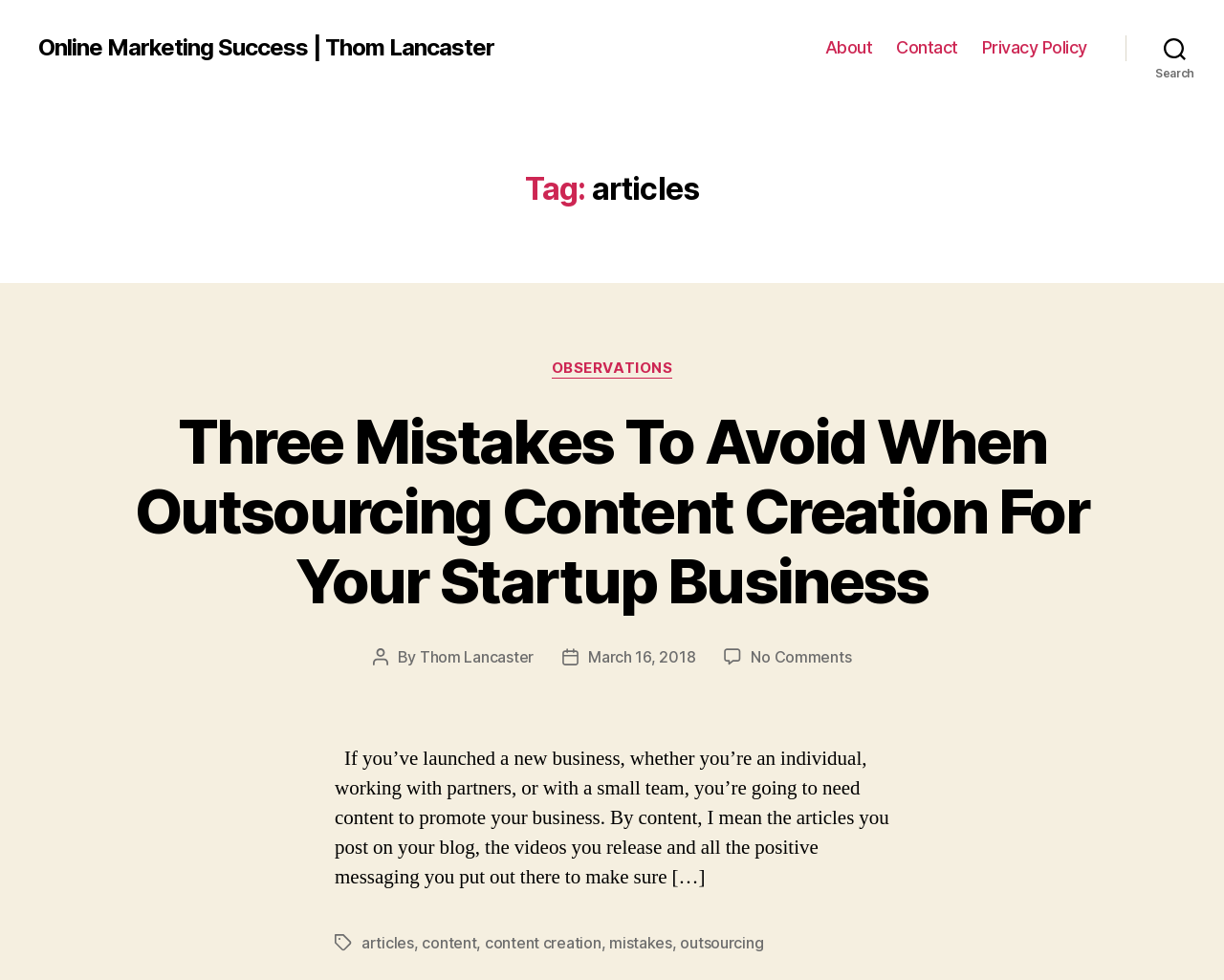What is the date of the article?
Please respond to the question with a detailed and informative answer.

I determined the date of the article by looking at the article section of the webpage, where I found a 'Post date' label followed by a link labeled 'March 16, 2018', which suggests that the article was posted on this date.